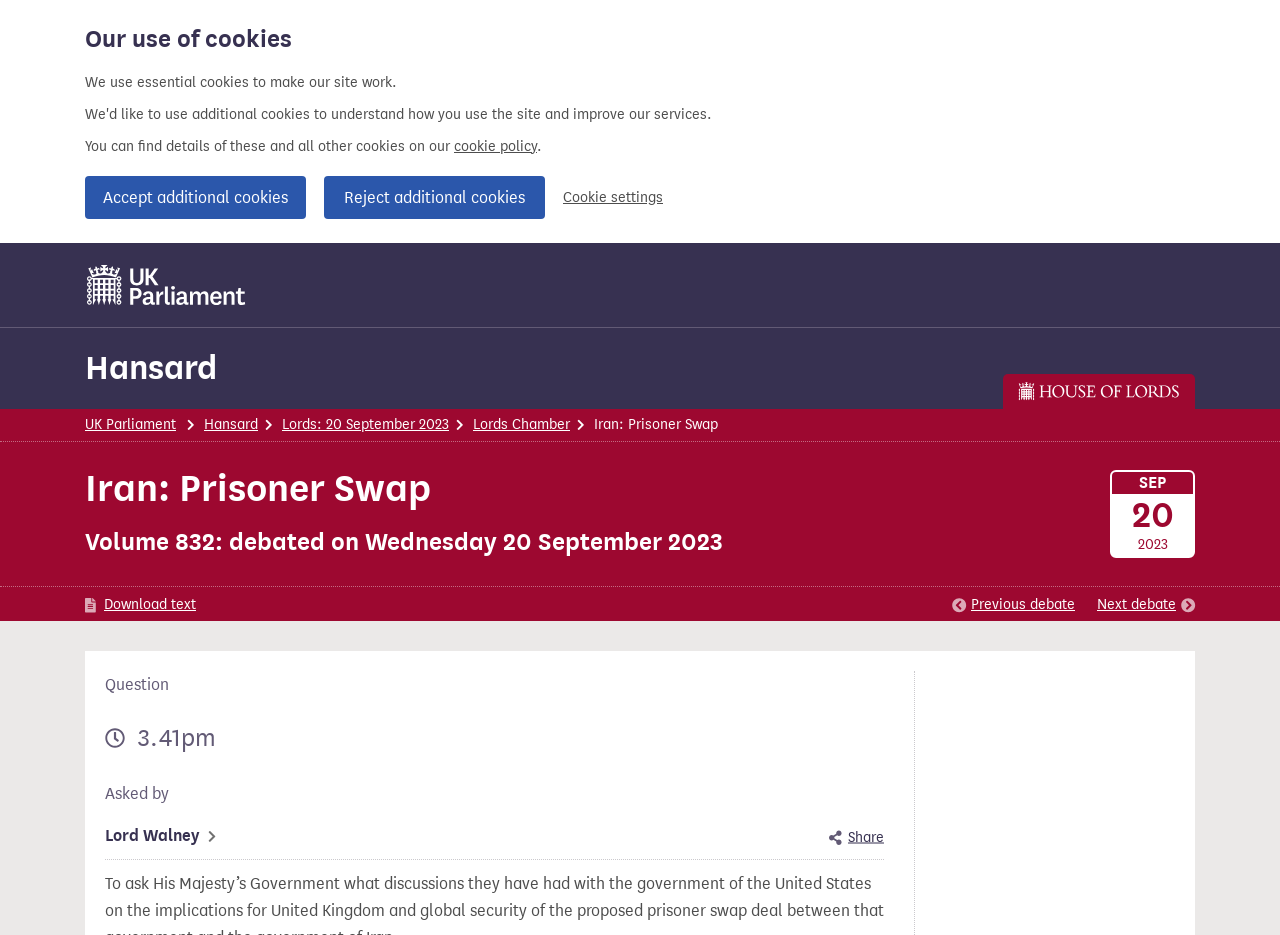Could you please study the image and provide a detailed answer to the question:
What is the chamber where the debate took place?

I found the answer by looking at the link element with the text 'Lords Chamber' which is located near the 'Home' and 'Hansard' links, indicating that it is the chamber where the debate took place.